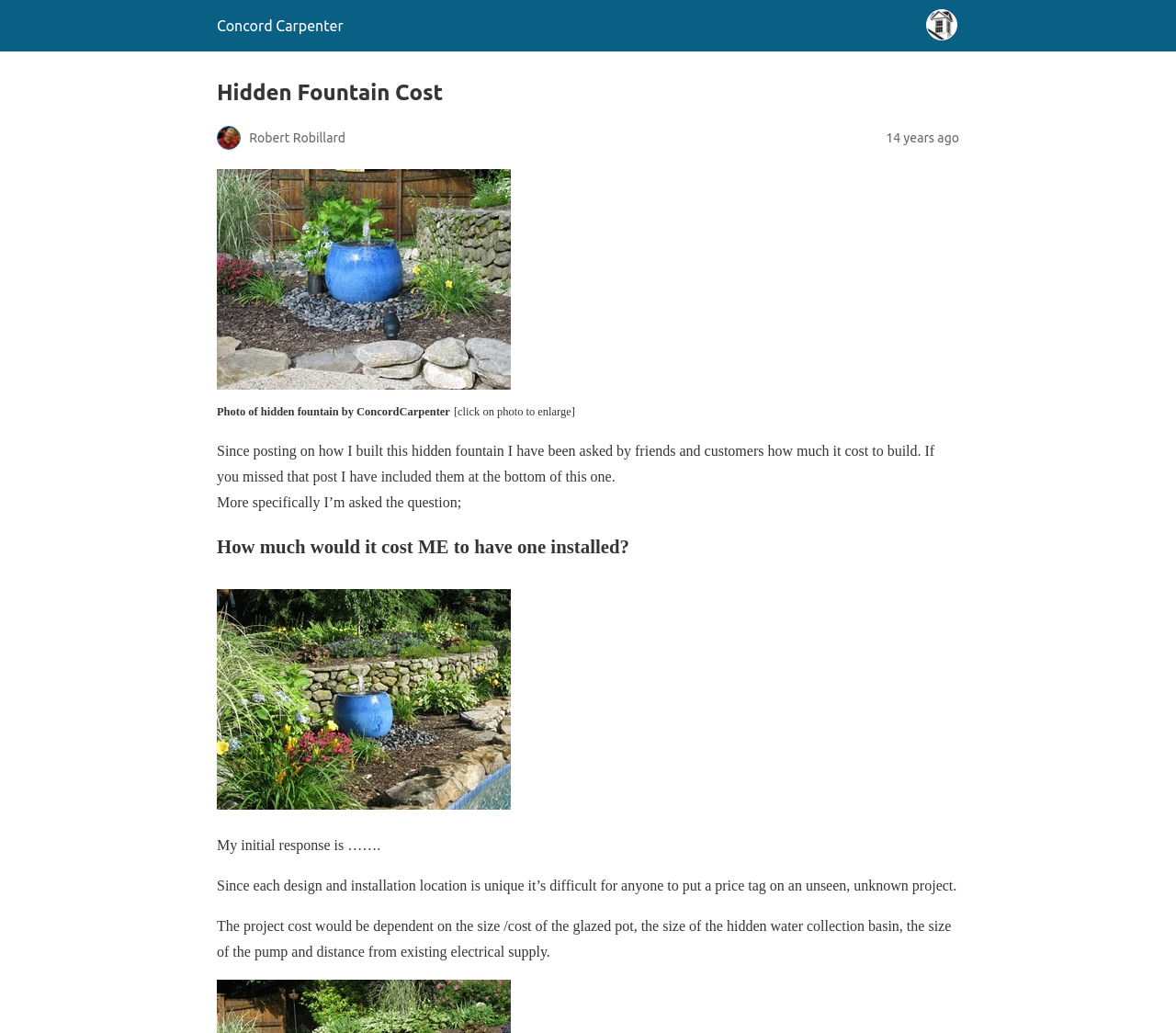Identify the bounding box of the UI component described as: "Concord Carpenter".

[0.184, 0.017, 0.292, 0.033]